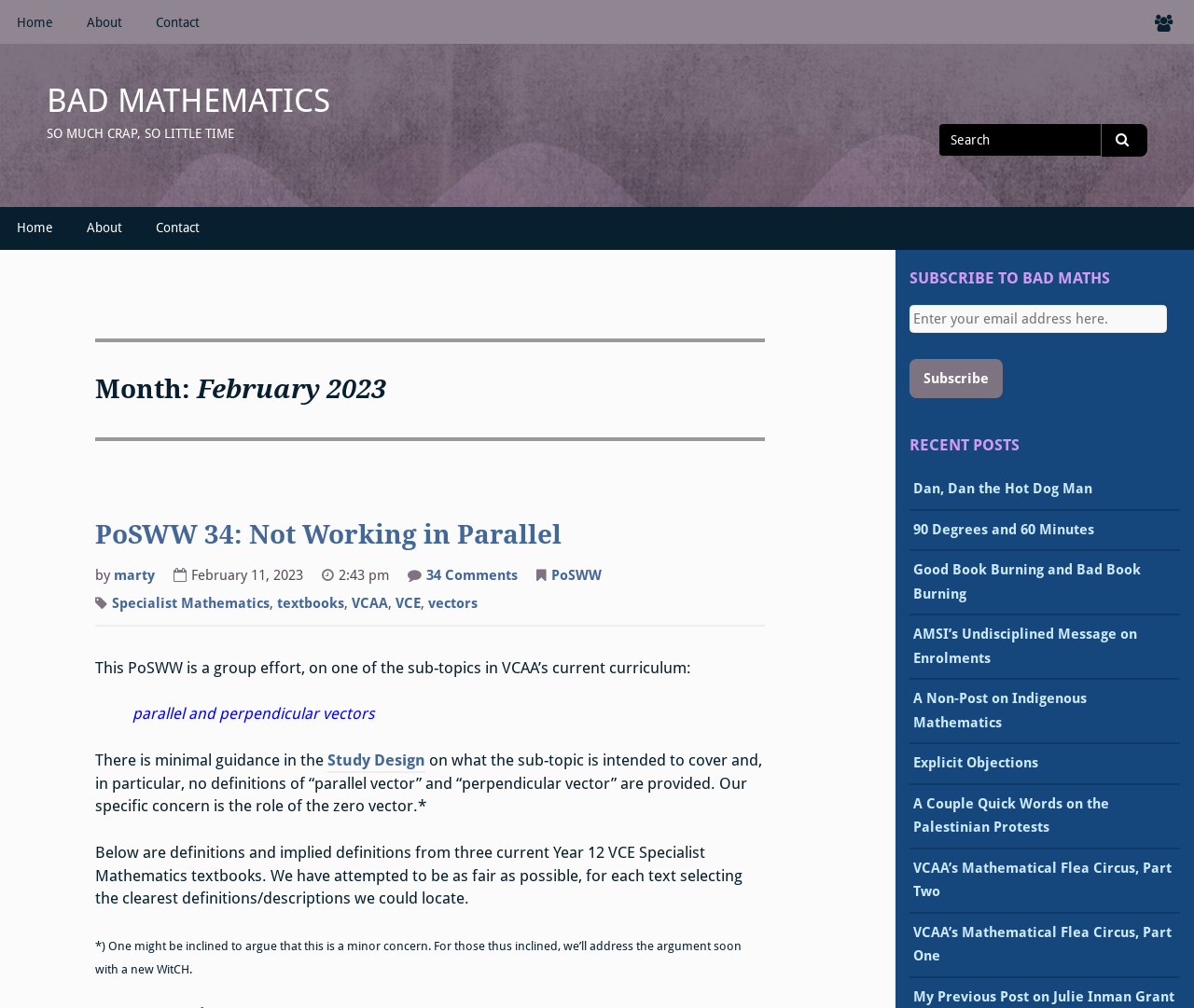Locate the heading on the webpage and return its text.

Month: February 2023